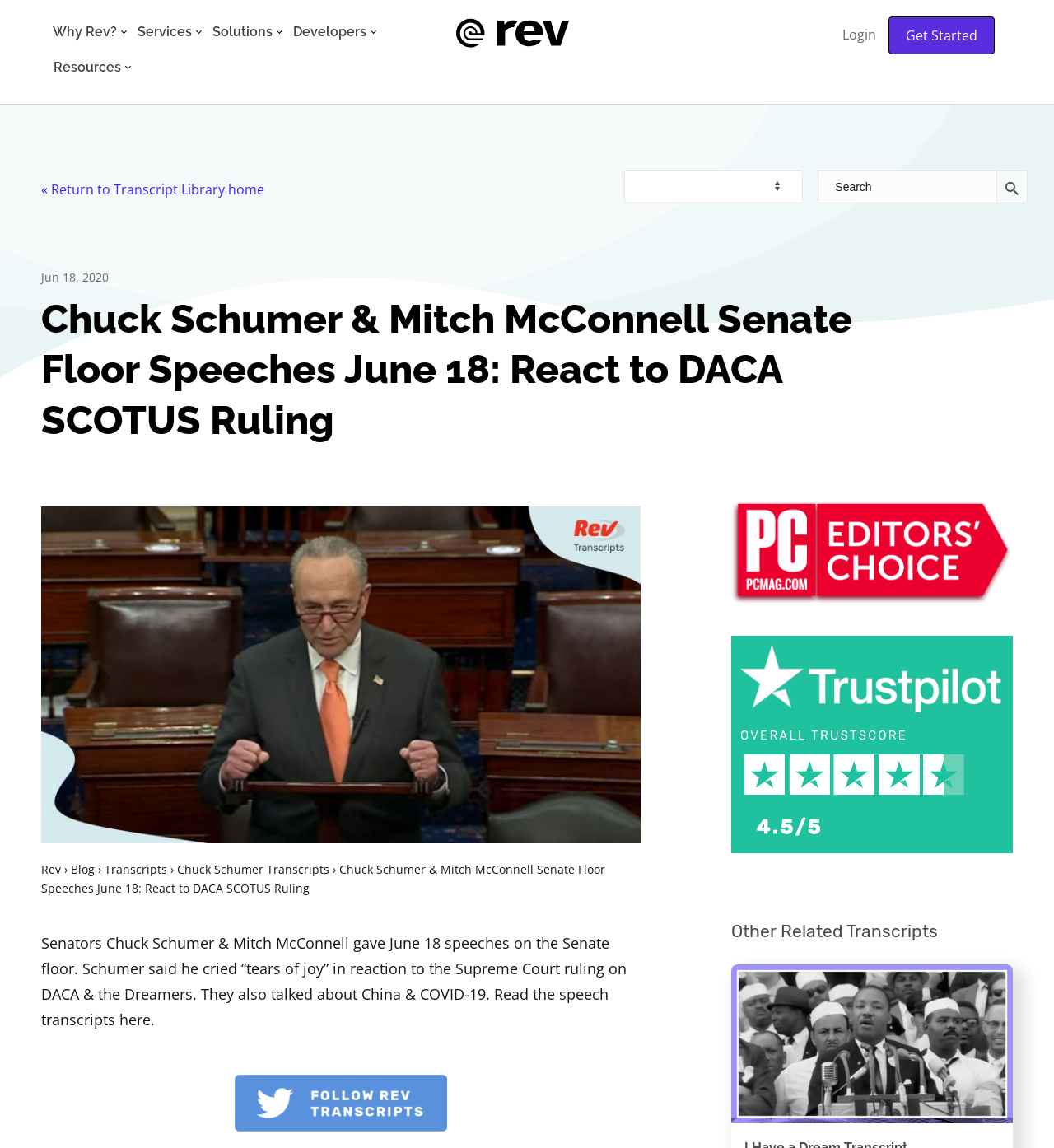Respond to the question below with a concise word or phrase:
How many links are there in the navigation menu?

6